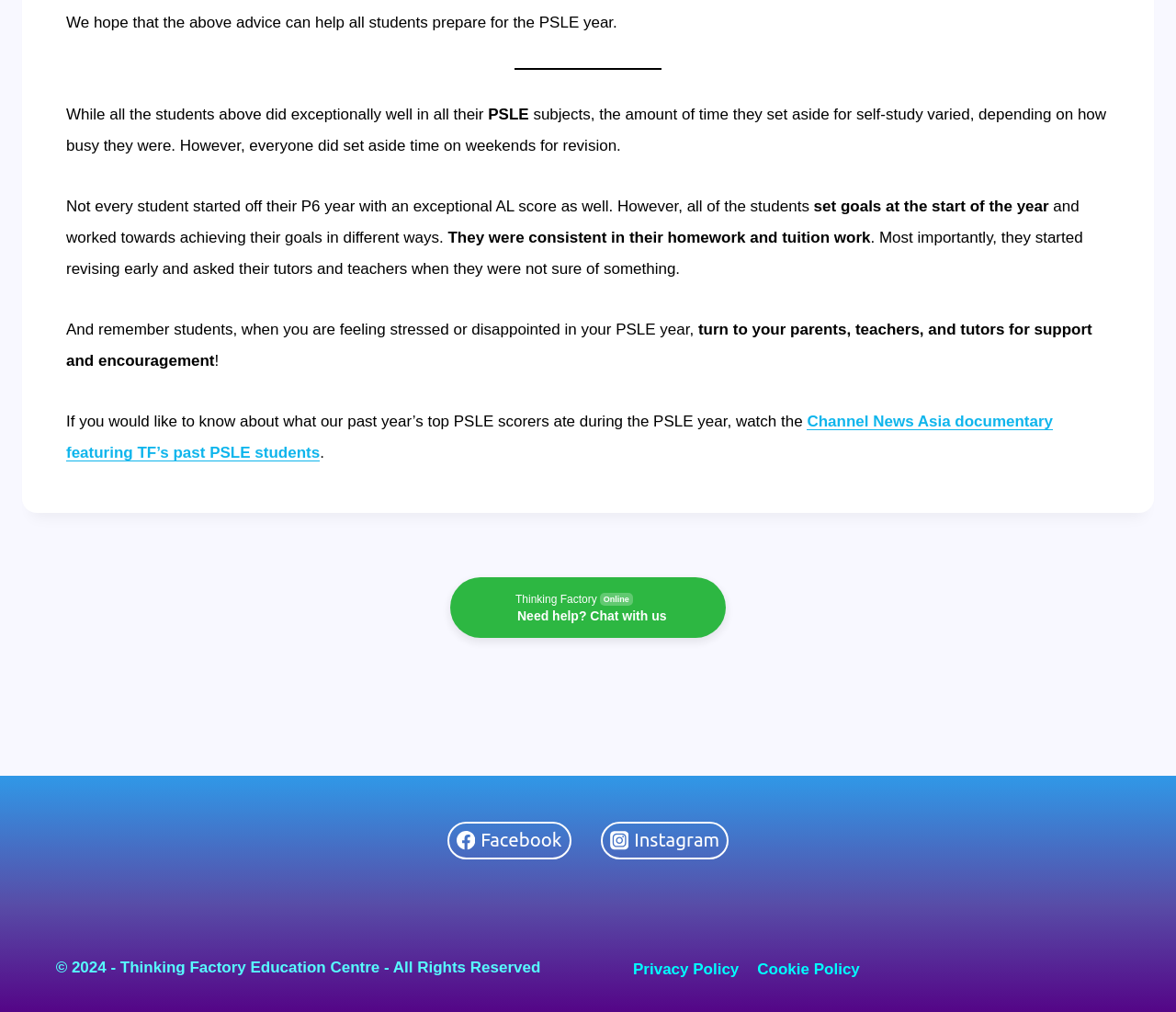What social media platforms are linked on the webpage?
Look at the image and respond with a single word or a short phrase.

Facebook and Instagram